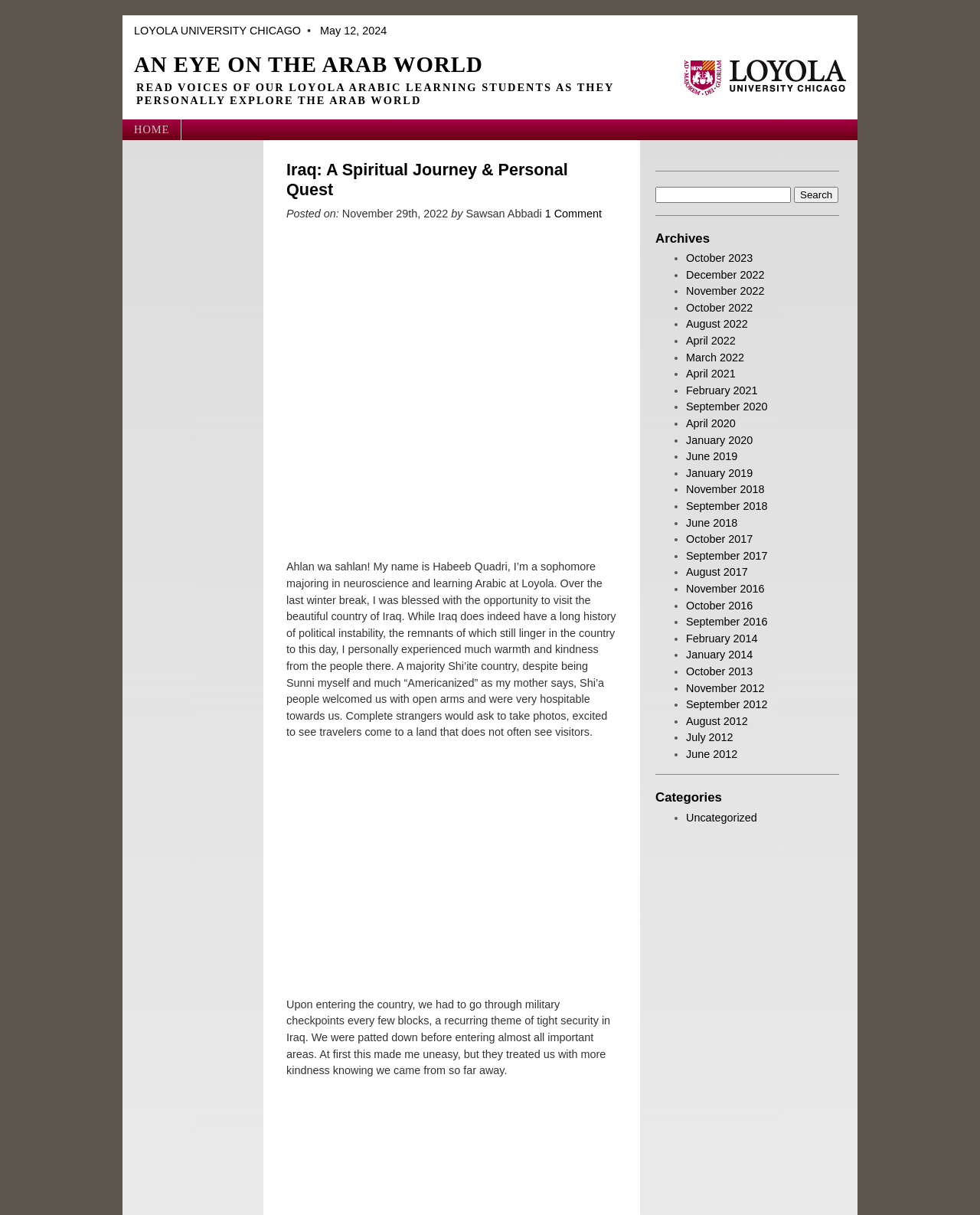Determine the bounding box of the UI component based on this description: "January 2019". The bounding box coordinates should be four float values between 0 and 1, i.e., [left, top, right, bottom].

[0.7, 0.384, 0.768, 0.394]